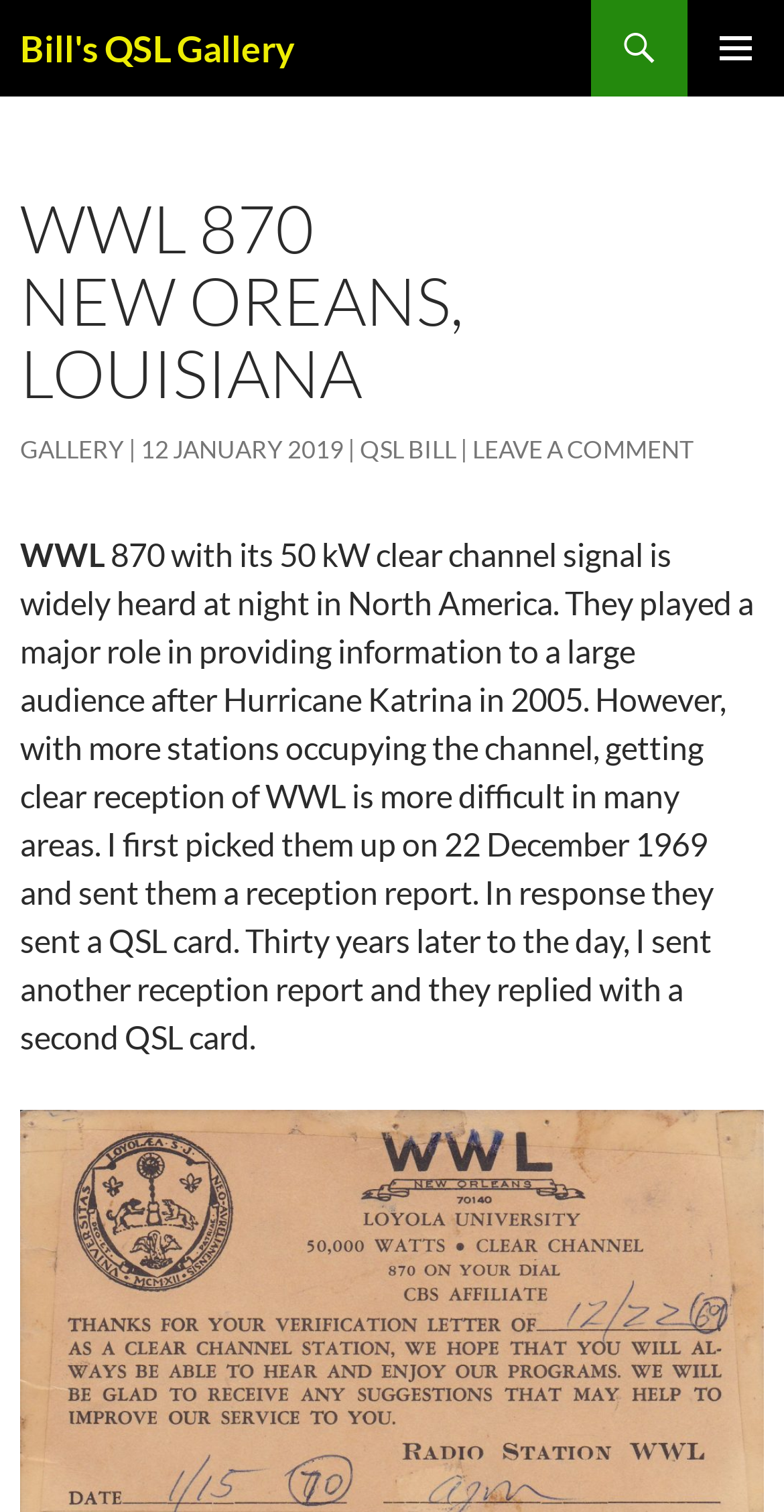Use a single word or phrase to answer the question:
What is the date mentioned in the webpage?

12 January 2019